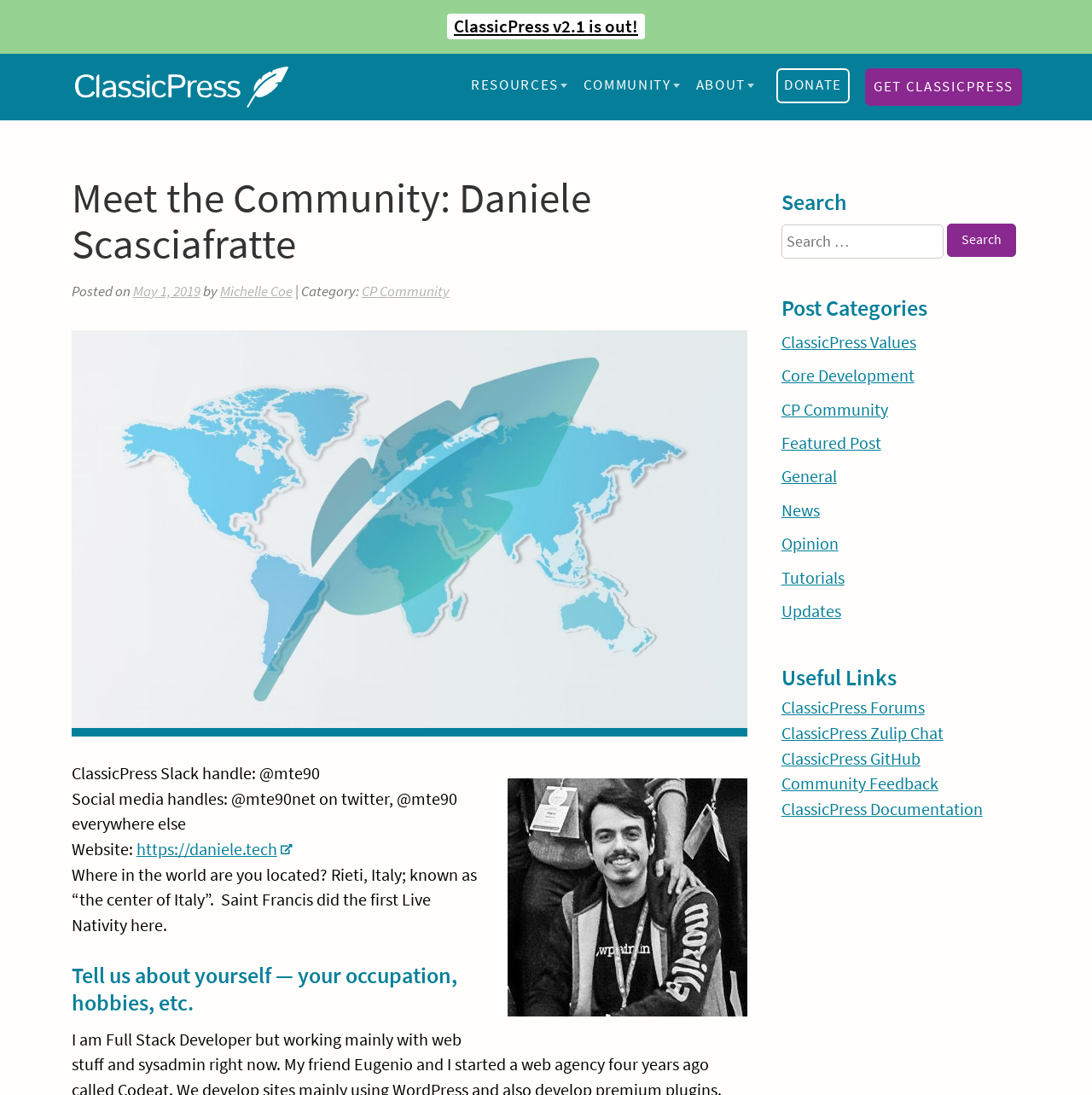Write a detailed summary of the webpage.

This webpage is about "Meet the Community: Daniele Scasciafratte" on ClassicPress. At the top, there is a navigation menu with links to "RESOURCES", "COMMUNITY", "ABOUT", "DONATE", and "GET CLASSICPRESS". Below the navigation menu, there is a header section with a heading "Meet the Community: Daniele Scasciafratte" and a subheading "Posted on May 1, 2019 by Michelle Coe". 

To the right of the header section, there is a sidebar with several sections, including "Search", "Post Categories", and "Useful Links". The "Search" section has a search box and a "Search" button. The "Post Categories" section has links to various categories such as "ClassicPress Values", "Core Development", and "News". The "Useful Links" section has links to "ClassicPress Forums", "ClassicPress Zulip Chat", and "ClassicPress GitHub".

In the main content area, there is an image of Daniele Scasciafratte, and below it, there are several paragraphs of text describing him. The text includes his ClassicPress Slack handle, social media handles, website, and location. There is also a heading "Tell us about yourself — your occupation, hobbies, etc." followed by a paragraph of text about Daniele Scasciafratte.